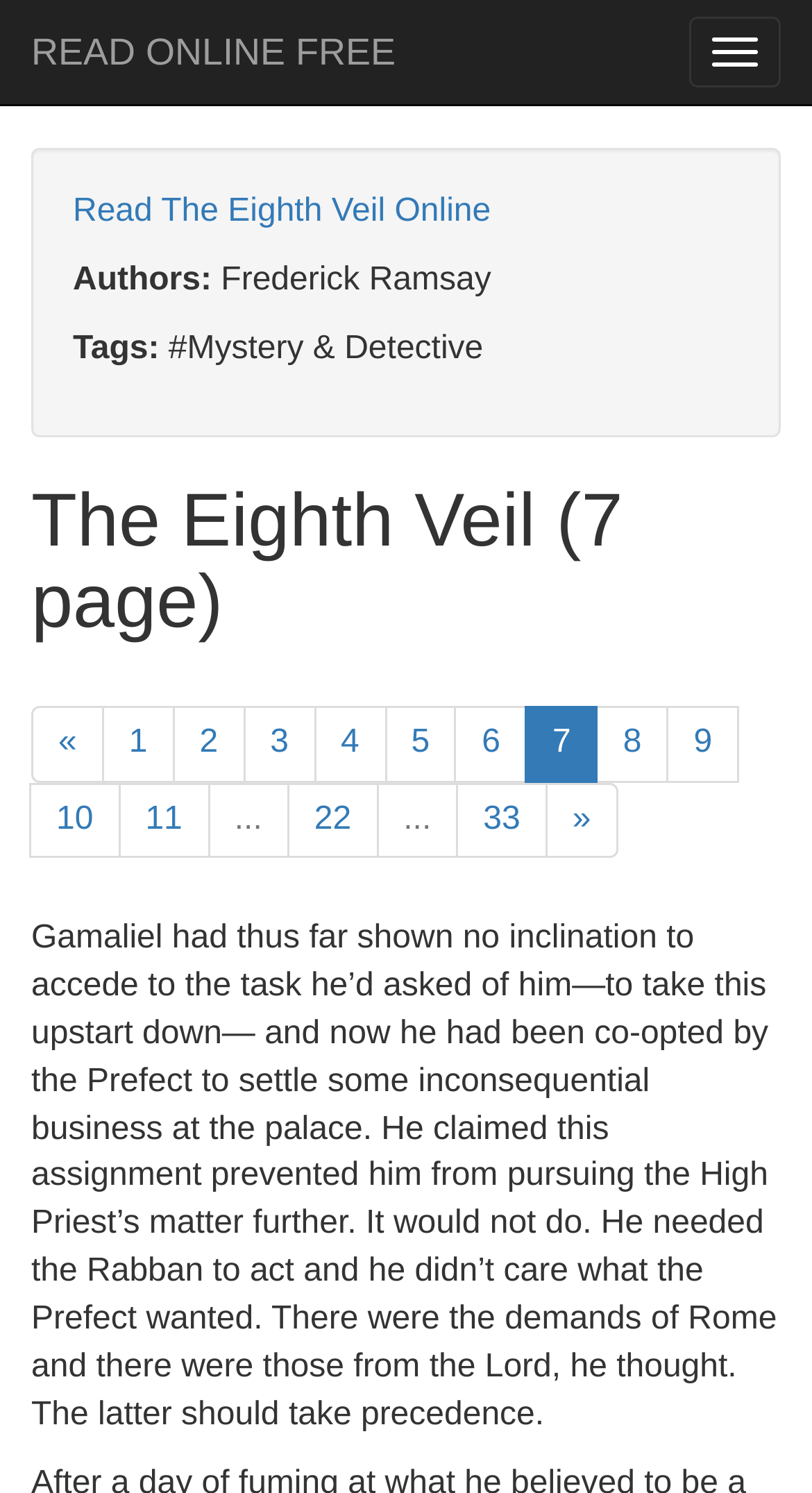What page is currently being read? Using the information from the screenshot, answer with a single word or phrase.

Page 7